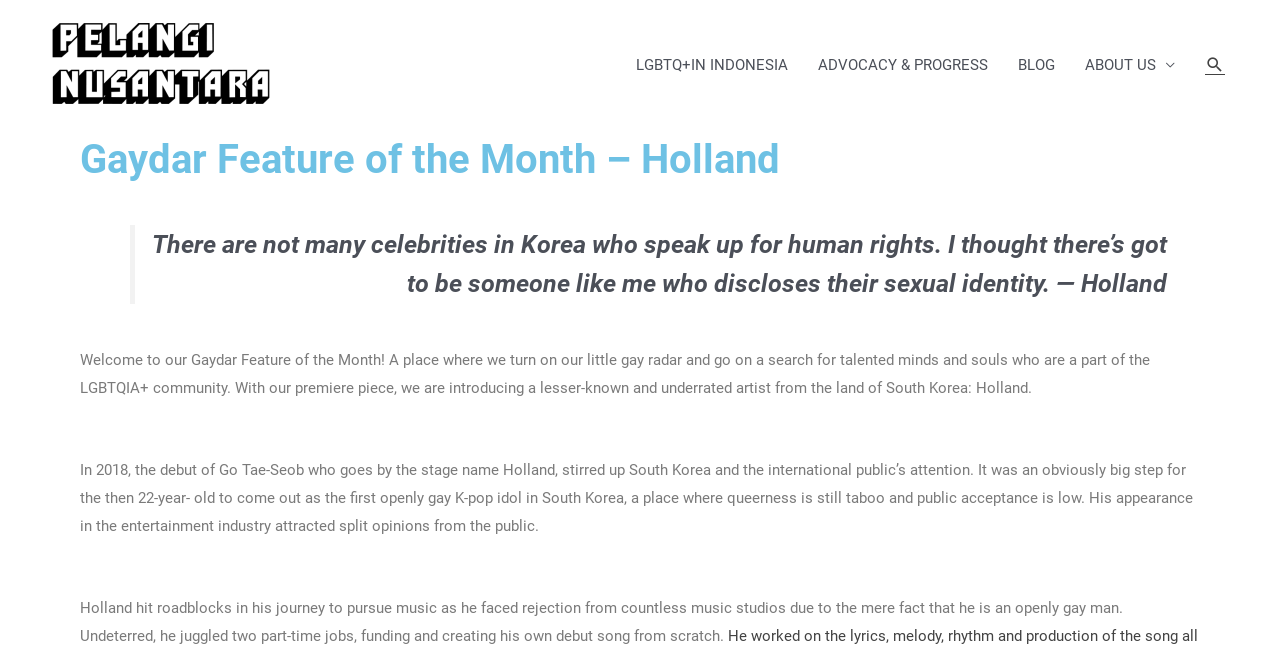Using the webpage screenshot, find the UI element described by LGBTQ+in Indonesia. Provide the bounding box coordinates in the format (top-left x, top-left y, bottom-right x, bottom-right y), ensuring all values are floating point numbers between 0 and 1.

[0.485, 0.0, 0.627, 0.2]